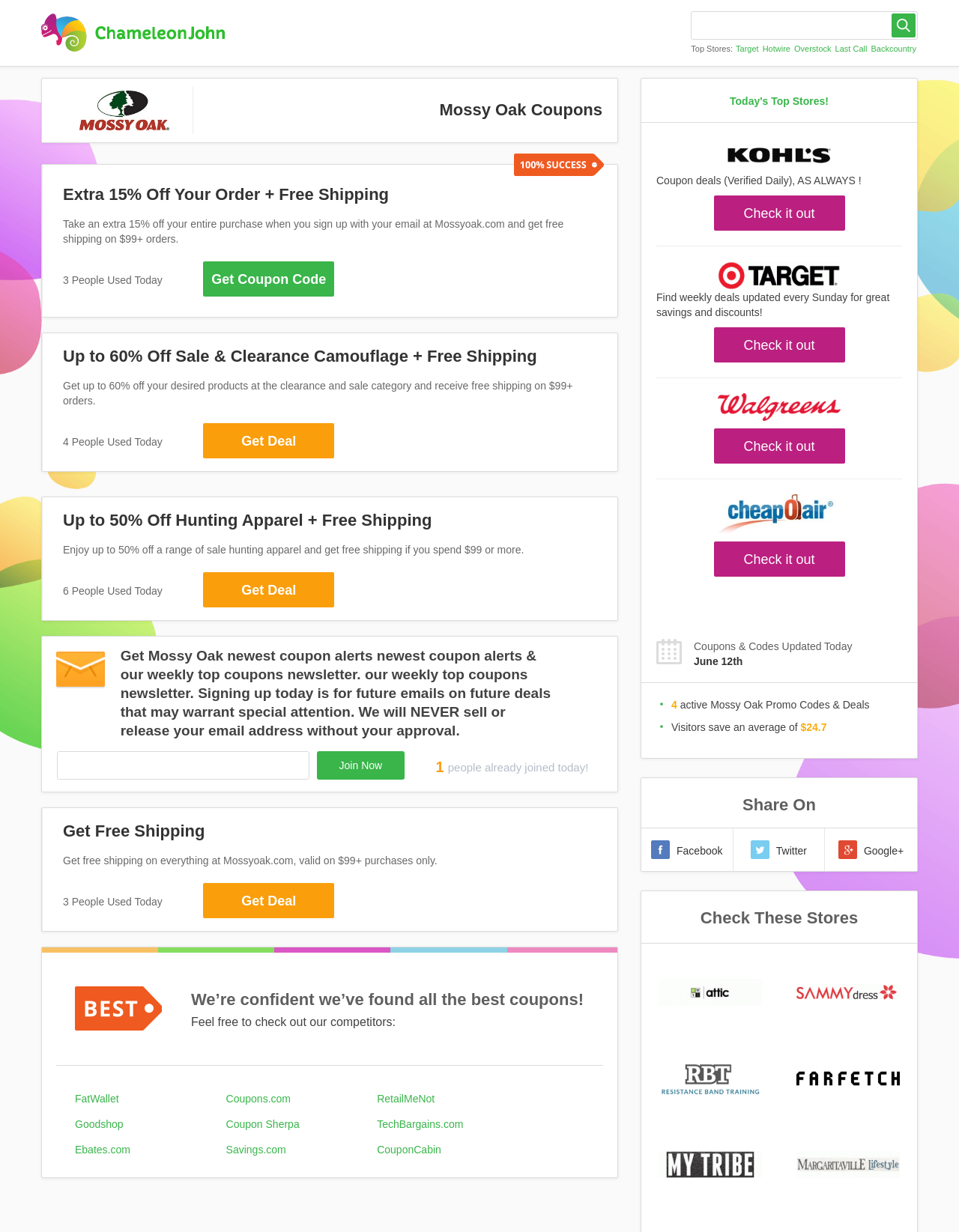Find the bounding box coordinates of the clickable area that will achieve the following instruction: "Check out Target promo codes".

[0.744, 0.159, 0.881, 0.187]